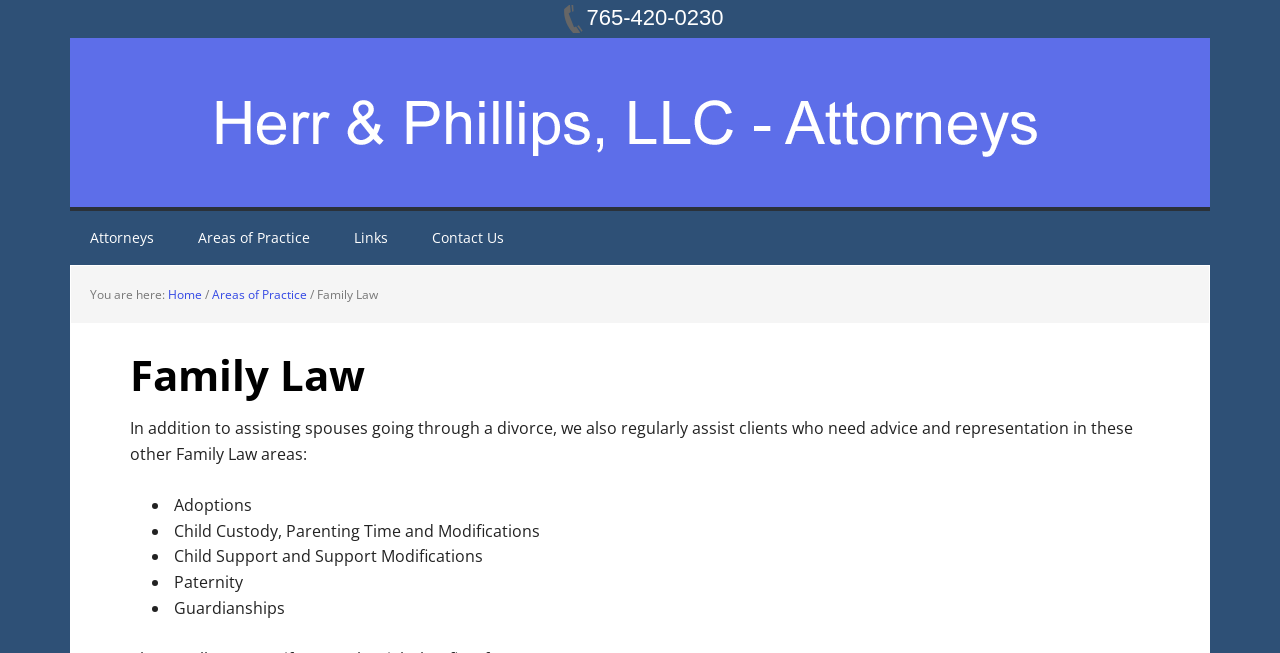Identify the bounding box of the UI element described as follows: "alt="Herr & Phllips LLC logo"". Provide the coordinates as four float numbers in the range of 0 to 1 [left, top, right, bottom].

[0.055, 0.058, 0.945, 0.322]